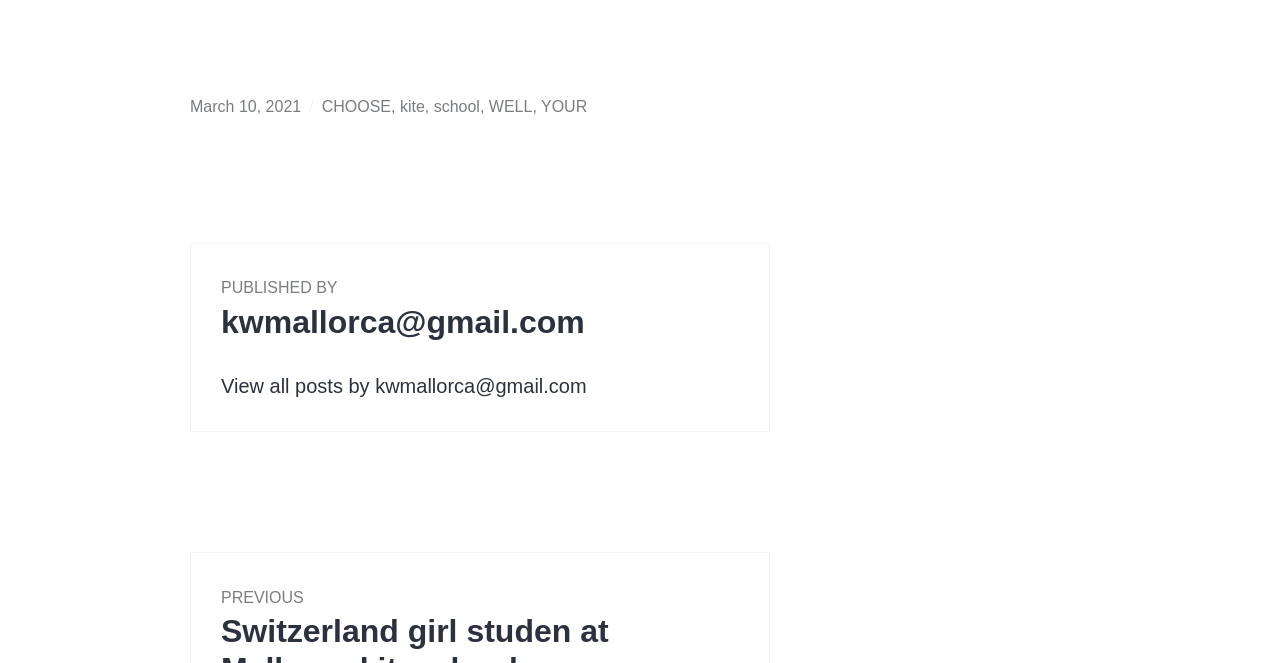Locate the bounding box coordinates of the element that should be clicked to execute the following instruction: "View all posts".

[0.173, 0.413, 0.457, 0.514]